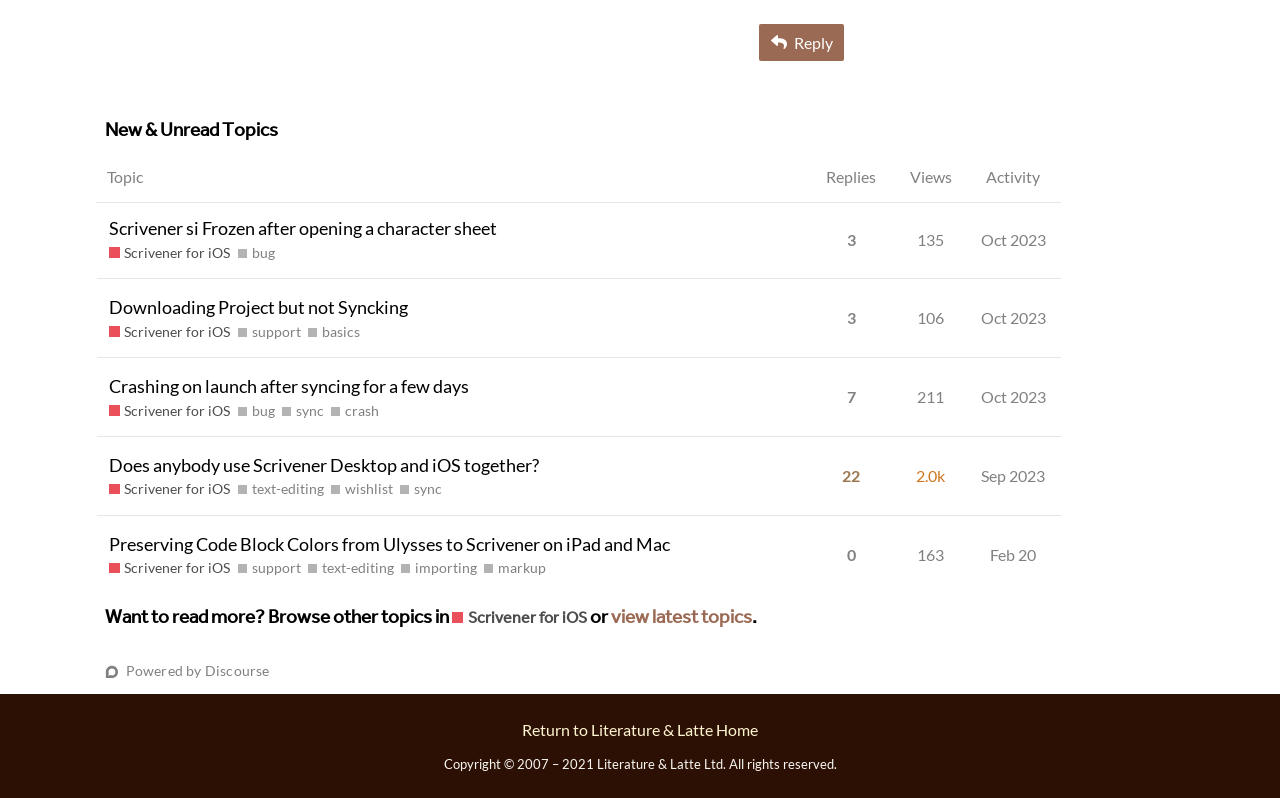Please answer the following question using a single word or phrase: 
What is the purpose of the 'Reply' button?

To reply to a topic